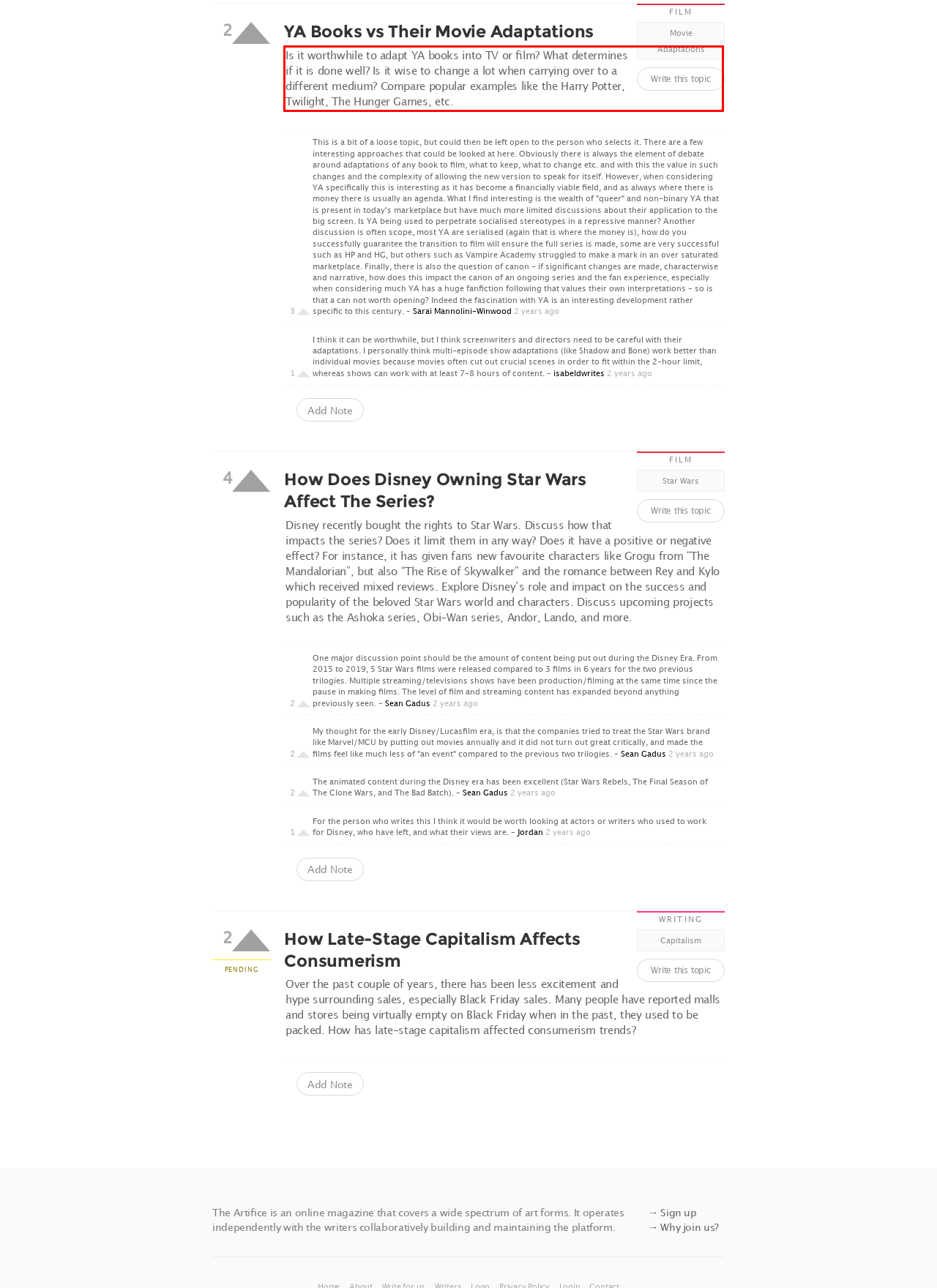With the provided screenshot of a webpage, locate the red bounding box and perform OCR to extract the text content inside it.

Is it worthwhile to adapt YA books into TV or film? What determines if it is done well? Is it wise to change a lot when carrying over to a different medium? Compare popular examples like the Harry Potter, Twilight, The Hunger Games, etc.